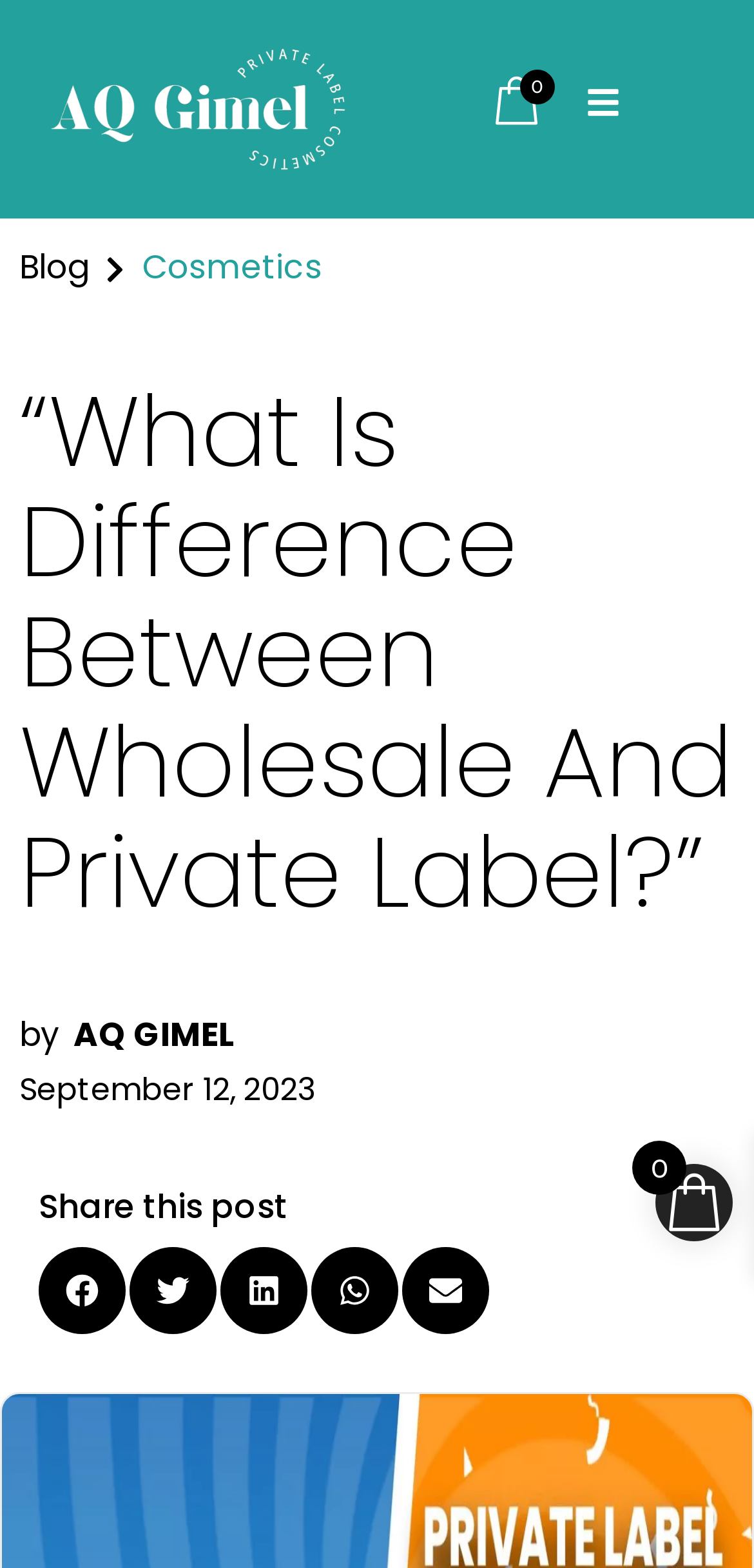Identify the bounding box for the UI element that is described as follows: "aria-label="Share on email"".

[0.533, 0.795, 0.649, 0.851]